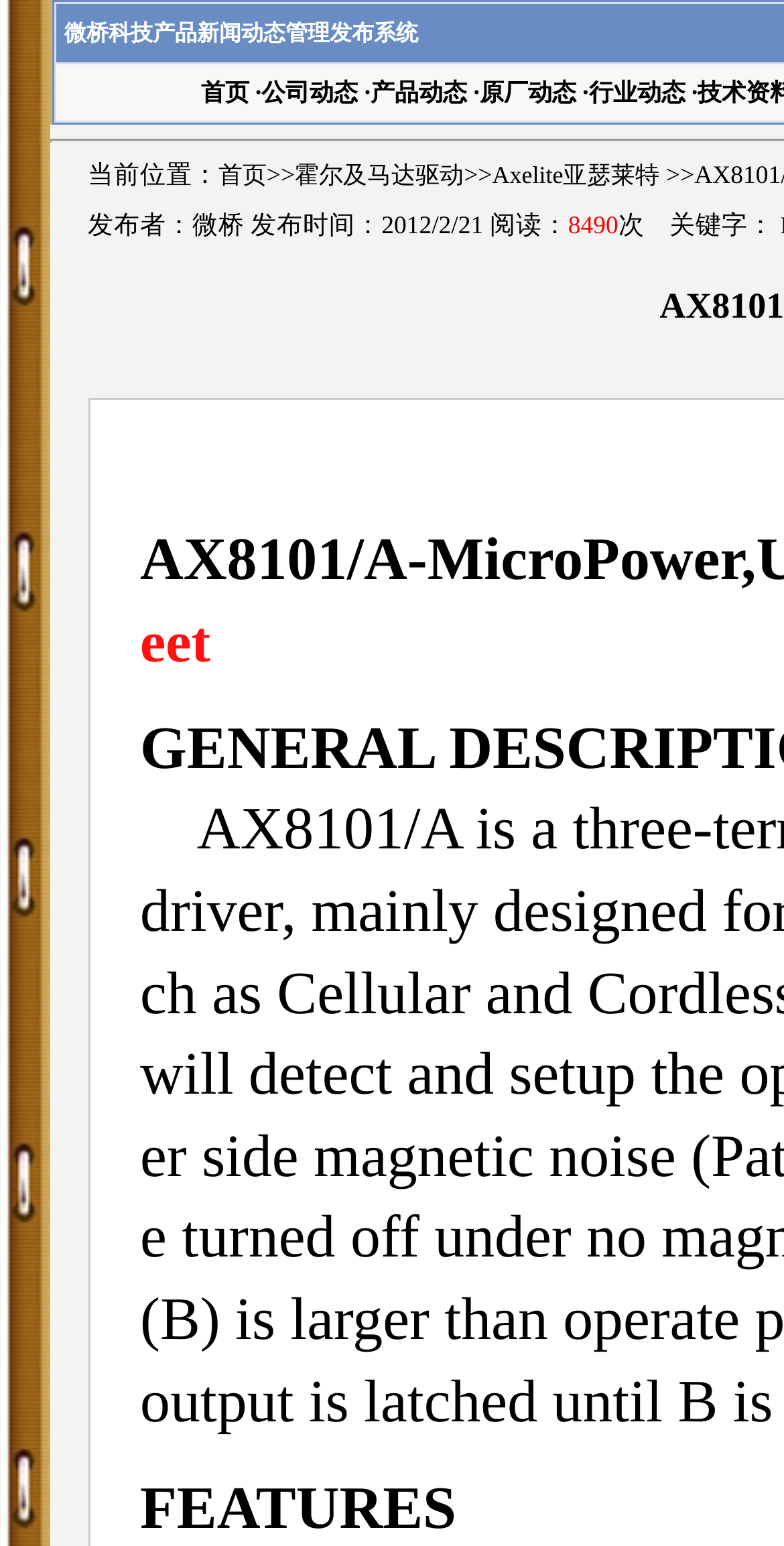Identify the bounding box coordinates for the element that needs to be clicked to fulfill this instruction: "Check related article about Jigawa Govt collaborating with AfDBank". Provide the coordinates in the format of four float numbers between 0 and 1: [left, top, right, bottom].

None